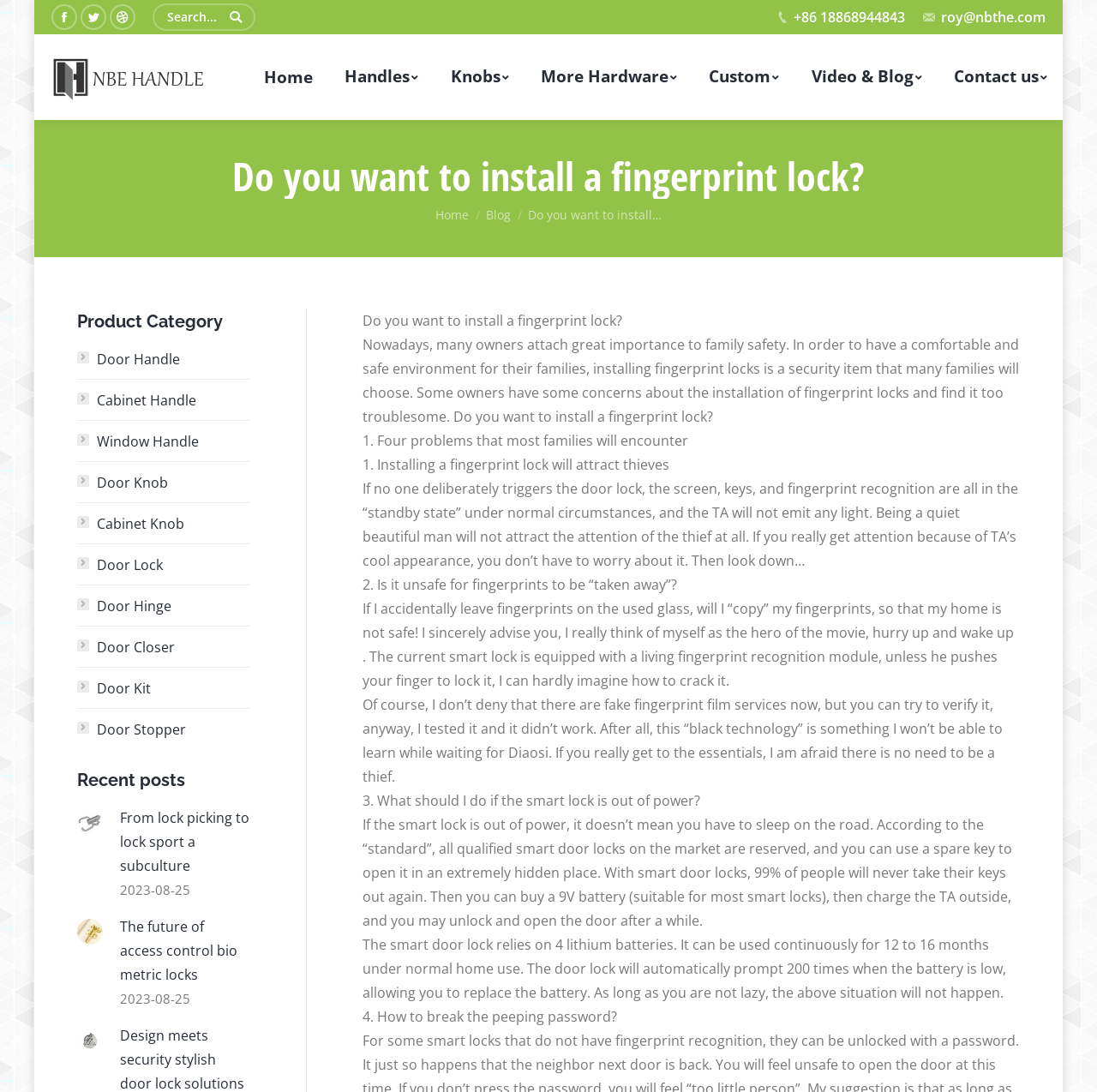Please identify the bounding box coordinates of the element that needs to be clicked to perform the following instruction: "Learn about door handle manufacturing".

[0.031, 0.045, 0.227, 0.096]